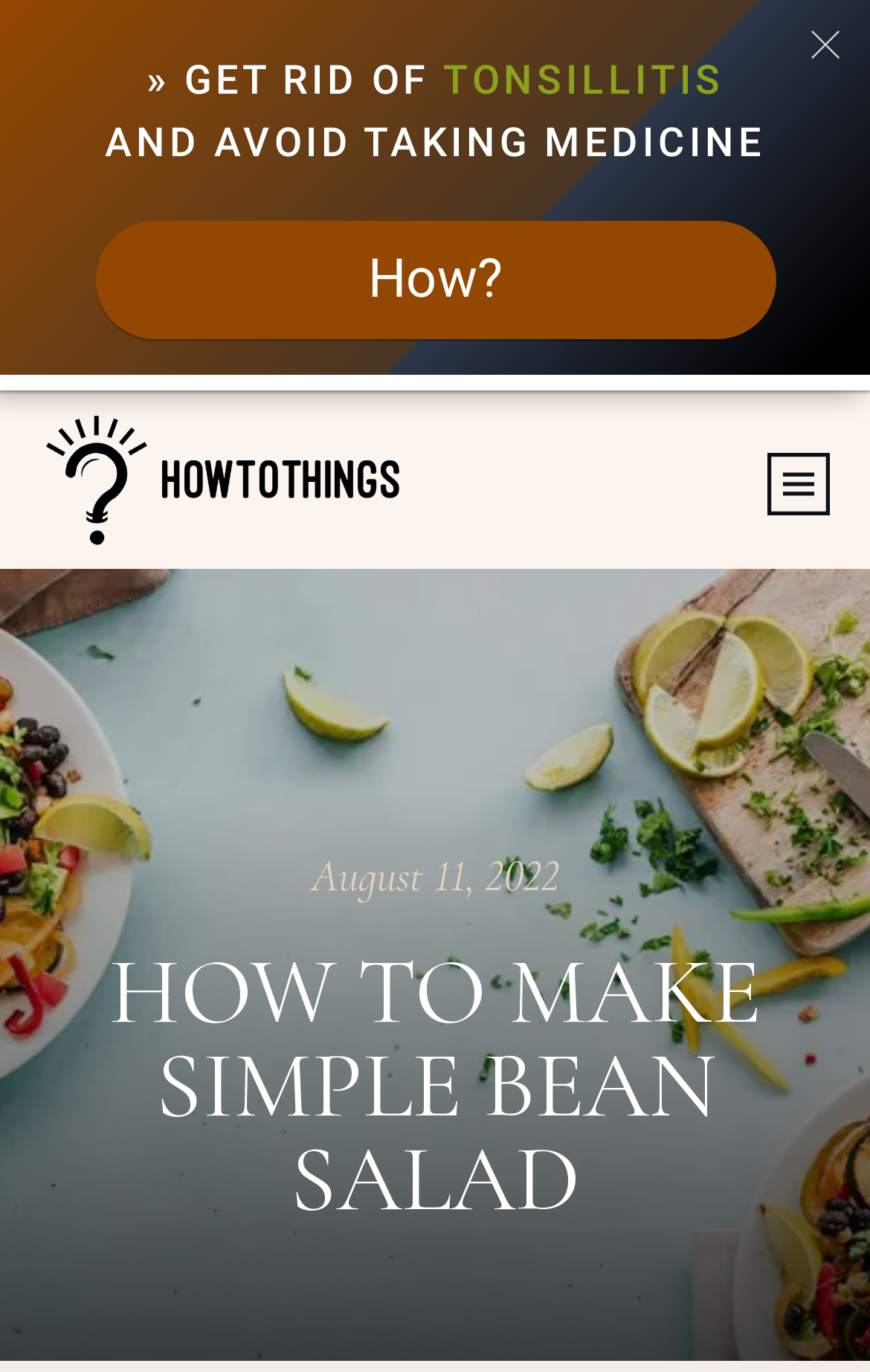Find and provide the bounding box coordinates for the UI element described with: "How?".

[0.109, 0.161, 0.891, 0.247]